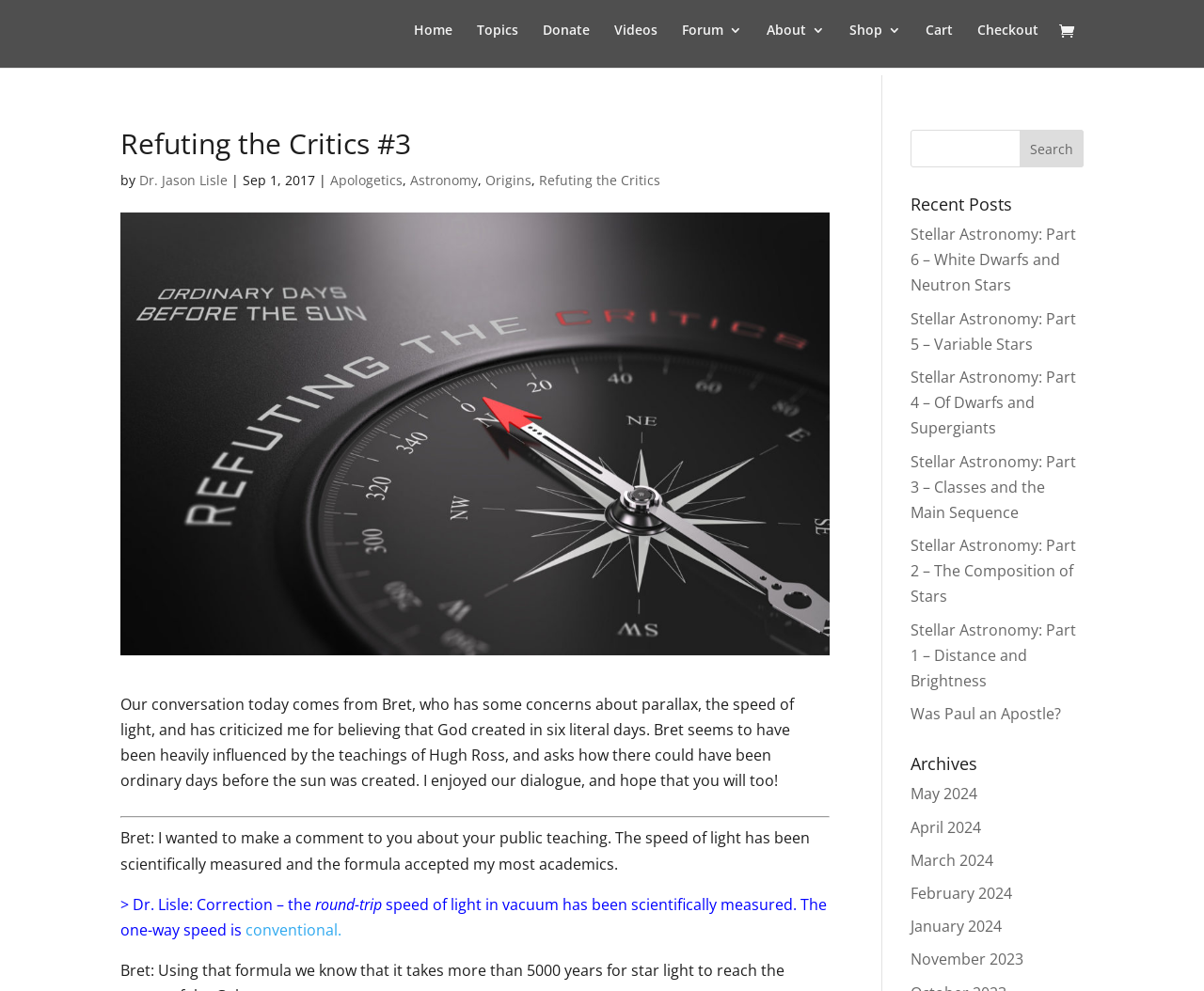Please determine the main heading text of this webpage.

Refuting the Critics #3